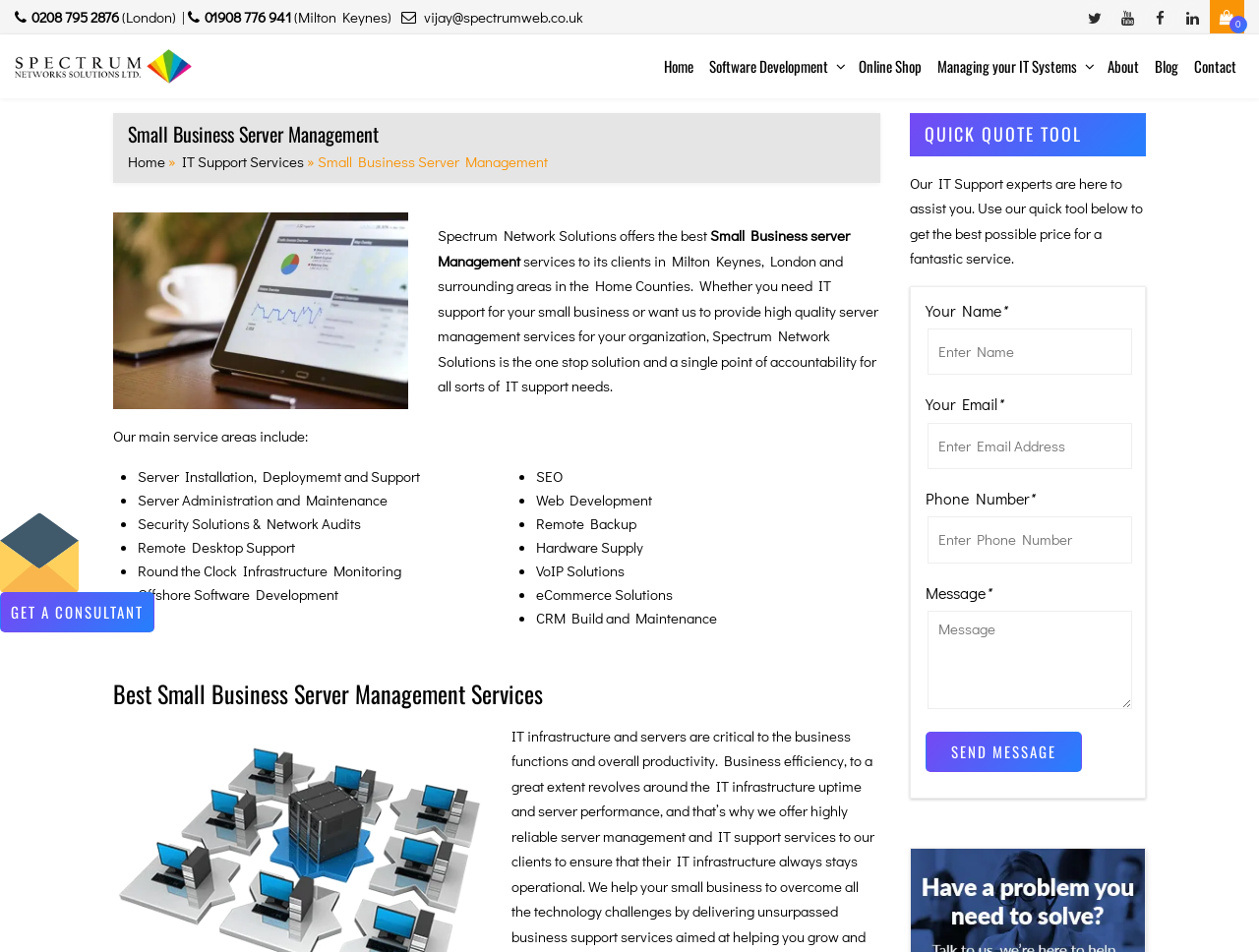Find and indicate the bounding box coordinates of the region you should select to follow the given instruction: "Click the Home link".

[0.521, 0.052, 0.557, 0.088]